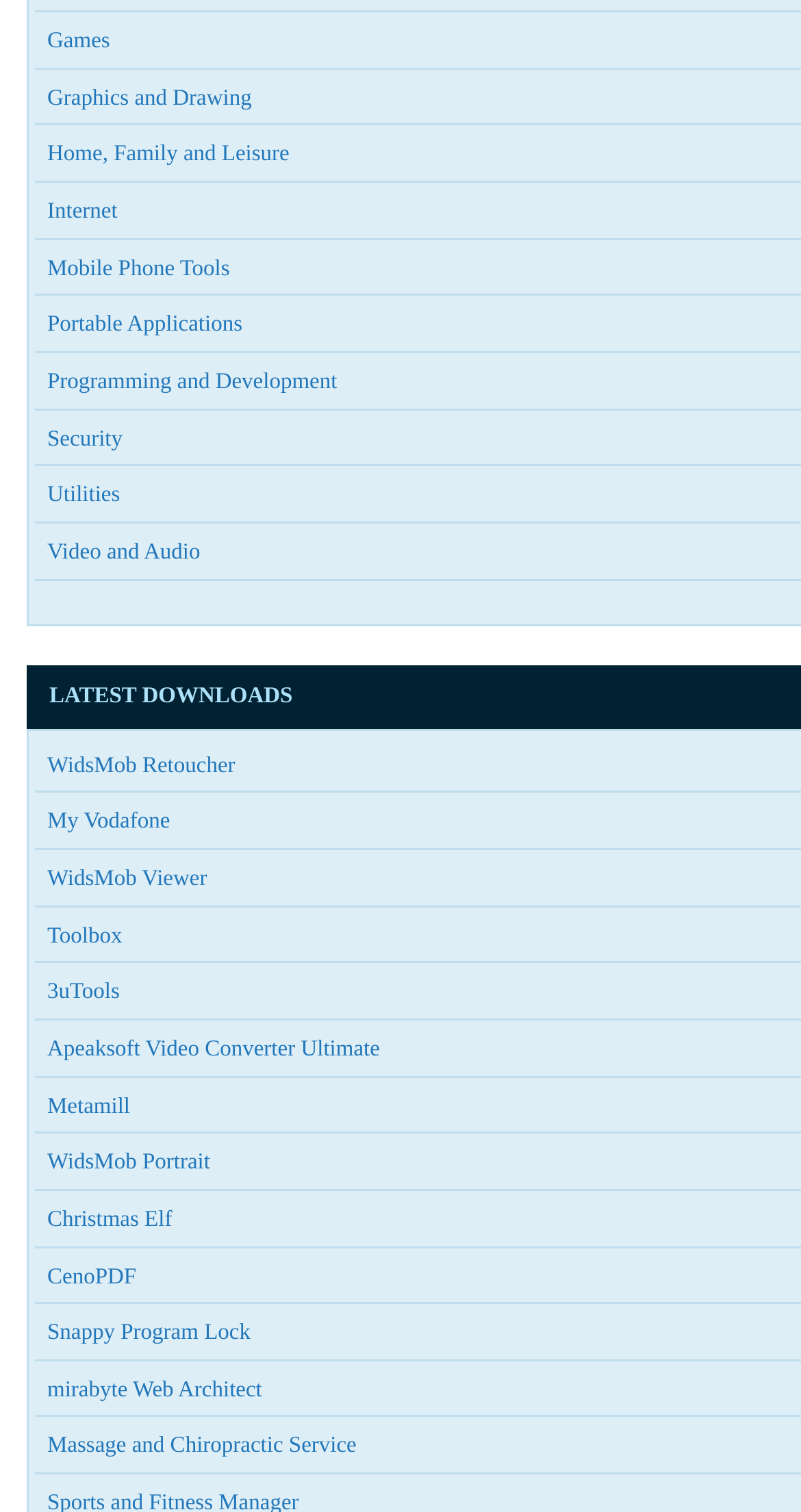Answer this question using a single word or a brief phrase:
Is there a 'Security' category?

Yes